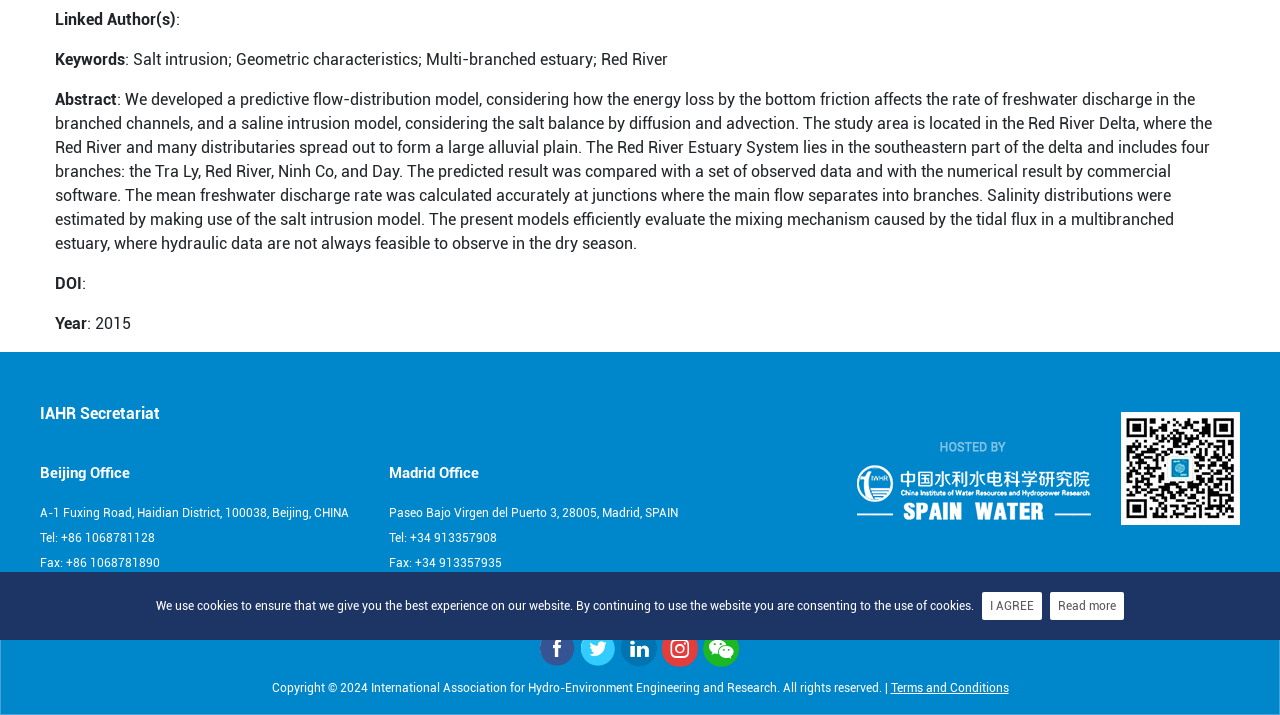Please predict the bounding box coordinates (top-left x, top-left y, bottom-right x, bottom-right y) for the UI element in the screenshot that fits the description: alt="底部logo"

[0.67, 0.618, 0.852, 0.702]